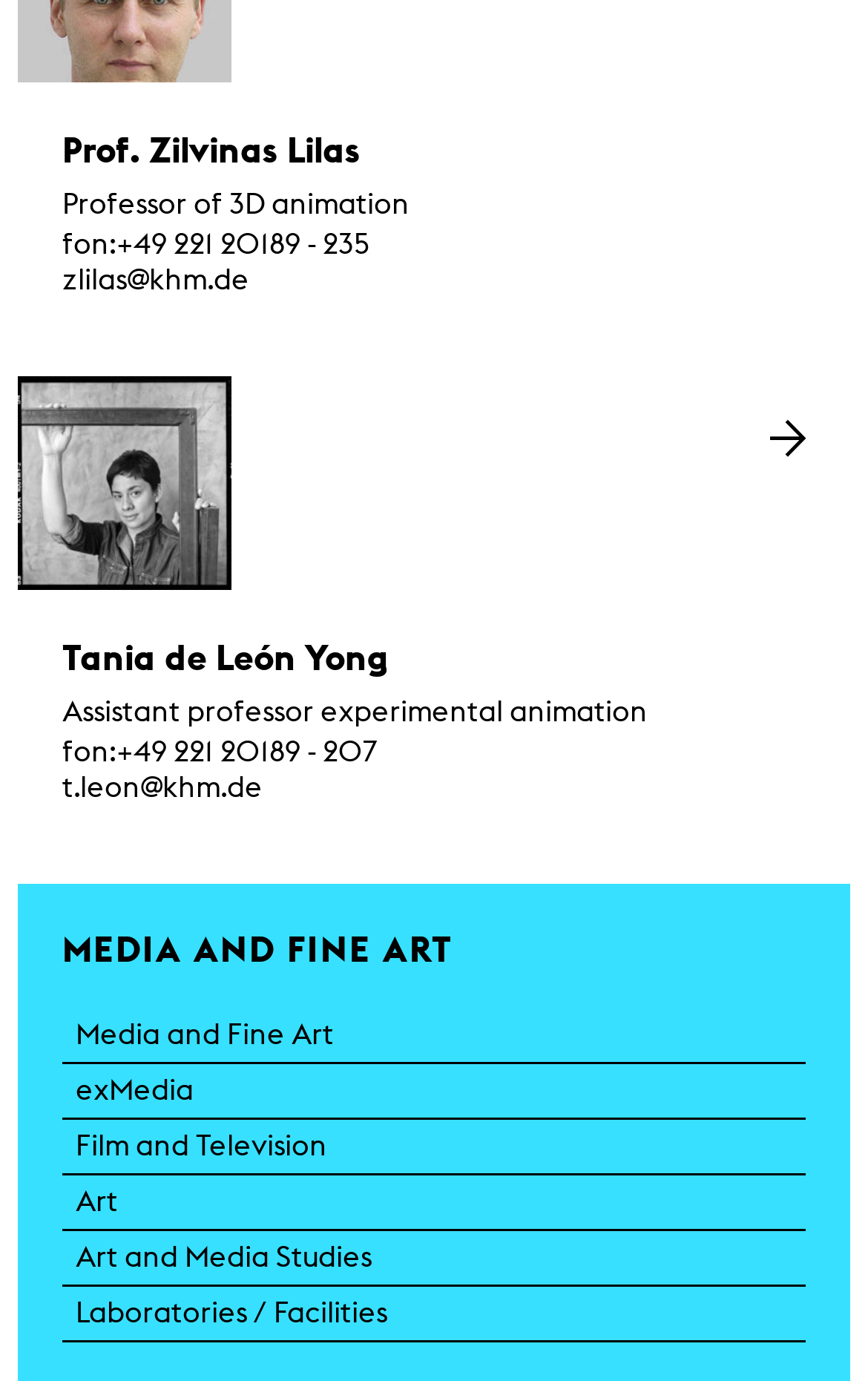What is the email address of the professor?
Provide a fully detailed and comprehensive answer to the question.

The professor's email address can be found in the link element with the text 't.leon@khm.de' which is located at the top of the webpage.